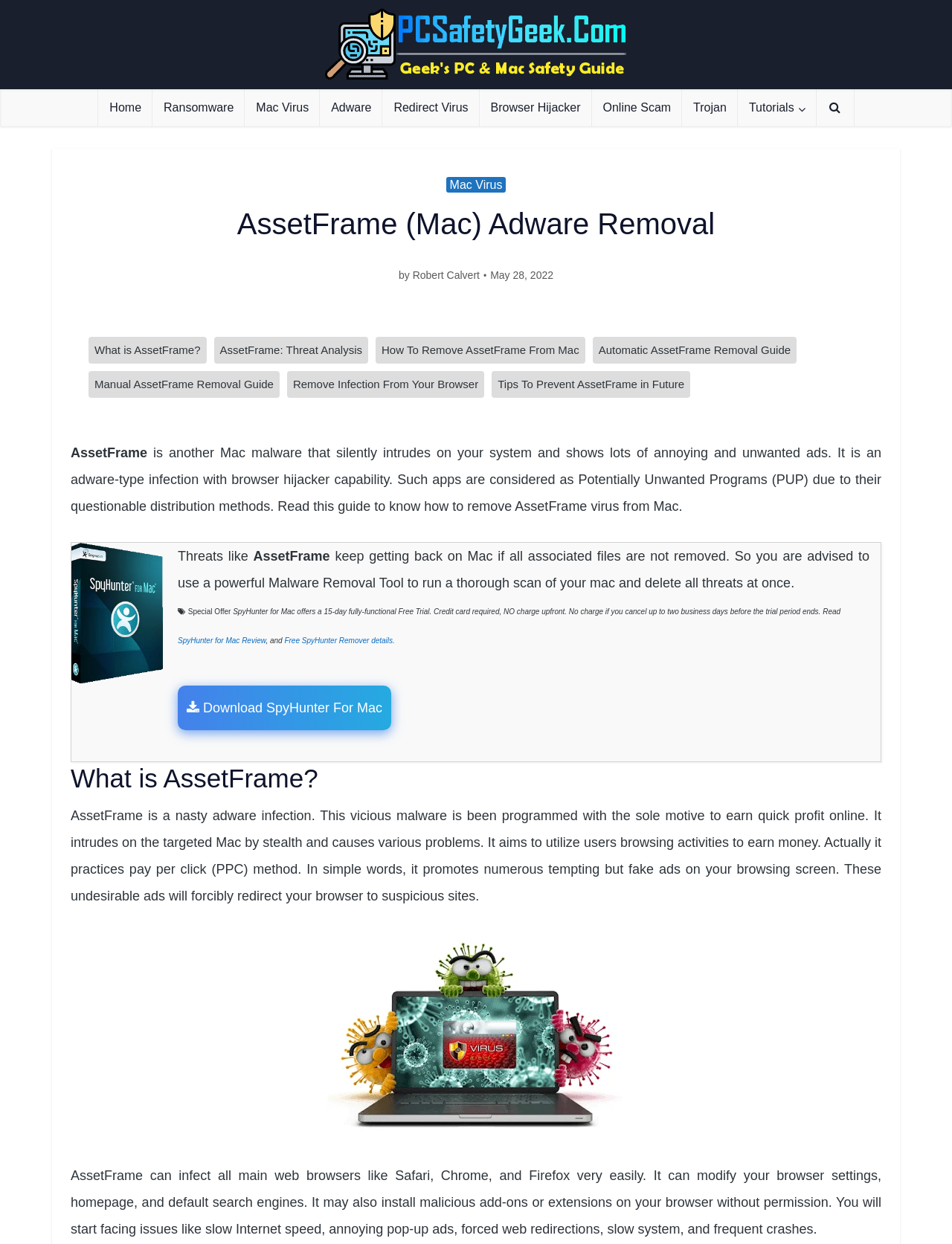Please identify the bounding box coordinates of the clickable region that I should interact with to perform the following instruction: "Click on the 'Home' link". The coordinates should be expressed as four float numbers between 0 and 1, i.e., [left, top, right, bottom].

[0.103, 0.072, 0.16, 0.102]